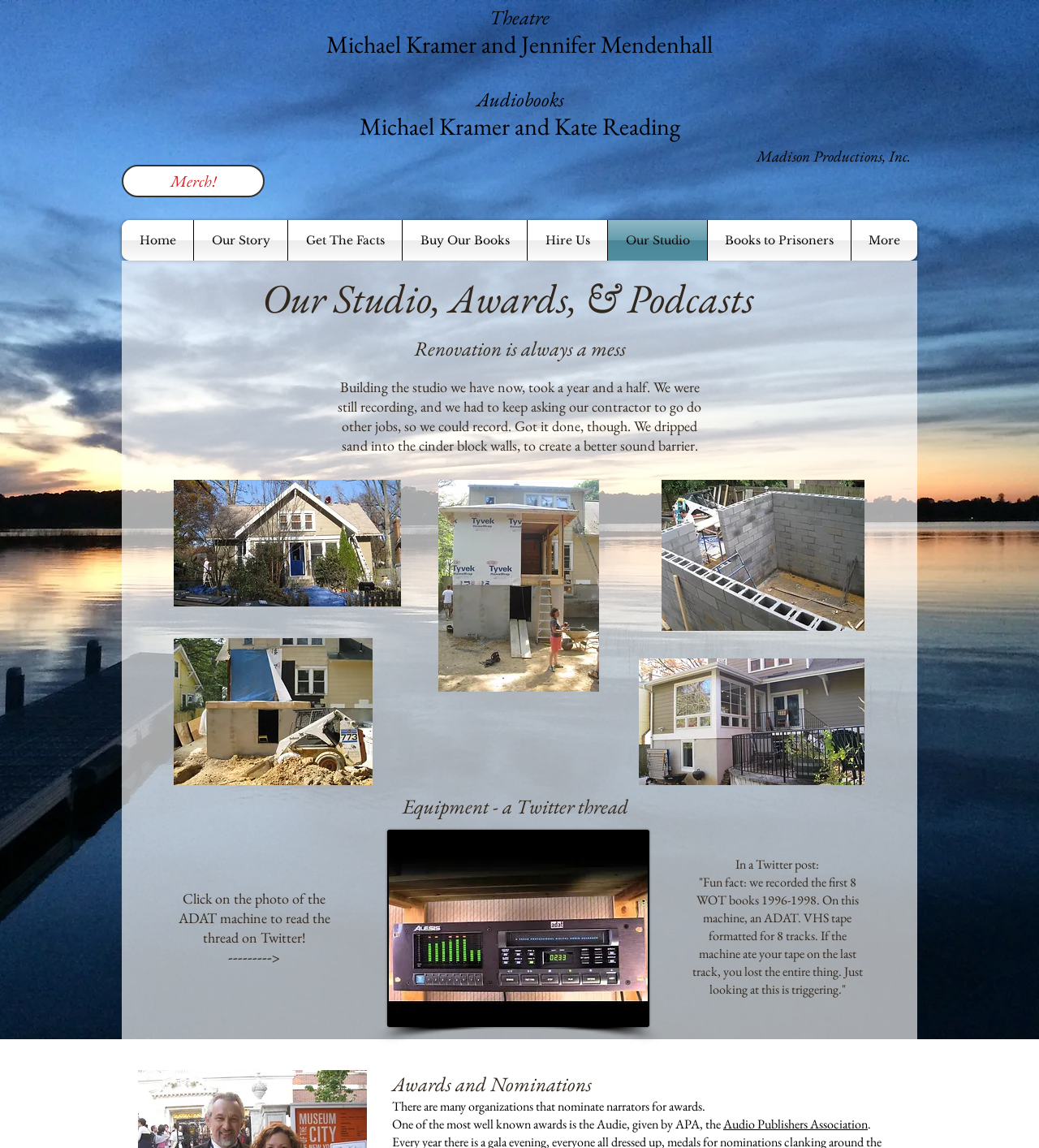Given the element description, predict the bounding box coordinates in the format (top-left x, top-left y, bottom-right x, bottom-right y), using floating point numbers between 0 and 1: Get The Facts

[0.277, 0.192, 0.387, 0.227]